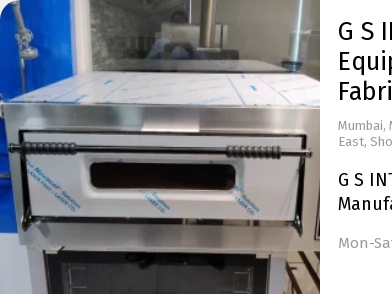Provide a brief response to the question below using a single word or phrase: 
What days of the week is G S International open?

Monday to Saturday